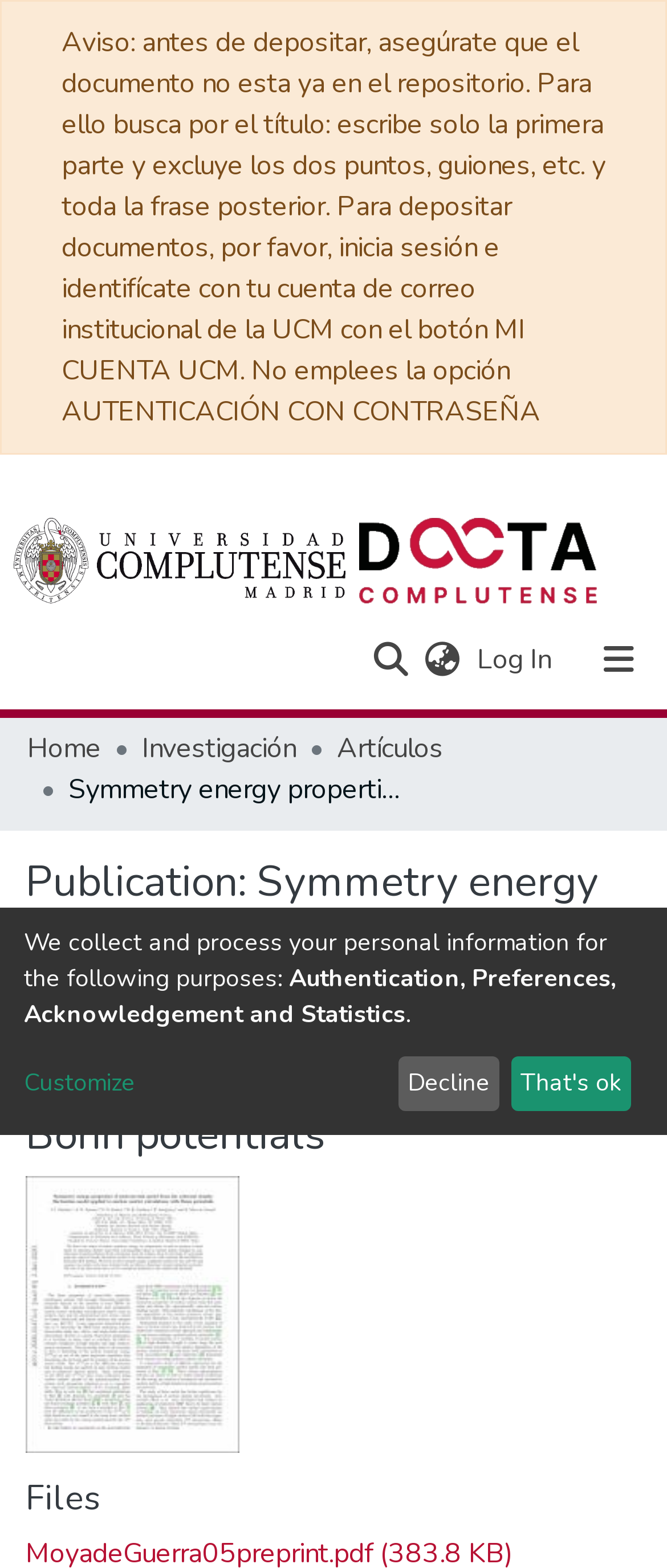Explain the webpage's layout and main content in detail.

This webpage appears to be a repository or academic database page, specifically showcasing a publication titled "Symmetry energy properties of neutron-rich nuclei from the coherent density fluctuation model applied to nuclear matter calculations with Bonn potentials". 

At the top of the page, there is a warning message advising users to check if the document is already in the repository before depositing it. Below this message, there is a user profile bar with a repository logo on the left and a search bar on the right. The search bar has a textbox and a submit search button. 

To the right of the search bar, there are buttons for language switching and logging in. On the top-right corner, there is a toggle navigation button. 

Below the user profile bar, there is a main navigation bar with links to communities, all of Docta Complutense, statistics, help, and about Docta Complutense. 

Underneath the main navigation bar, there is a breadcrumb navigation with links to home, investigación, and artículos. 

The main content of the page is divided into two sections. The left section has a heading with the publication title, followed by a thumbnail image. The right section has a heading titled "Files". 

In the middle of the page, there is a section with static text explaining how personal information is collected and processed for authentication, preferences, acknowledgement, and statistics. There is also a link to customize and two buttons, "Decline" and "That's ok", related to the collection of personal information.